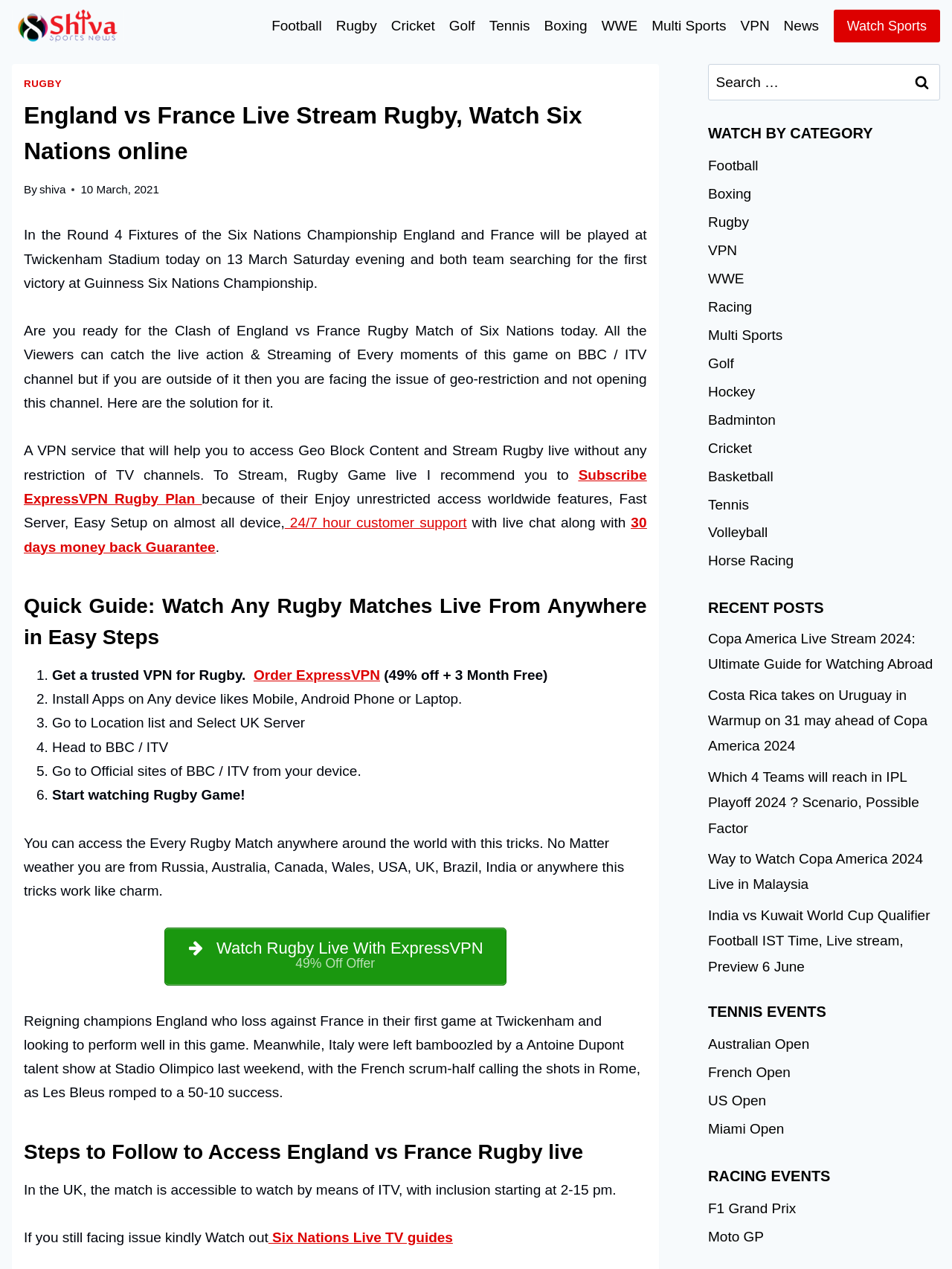From the given element description: "Subscribe ExpressVPN Rugby Plan", find the bounding box for the UI element. Provide the coordinates as four float numbers between 0 and 1, in the order [left, top, right, bottom].

[0.025, 0.368, 0.679, 0.399]